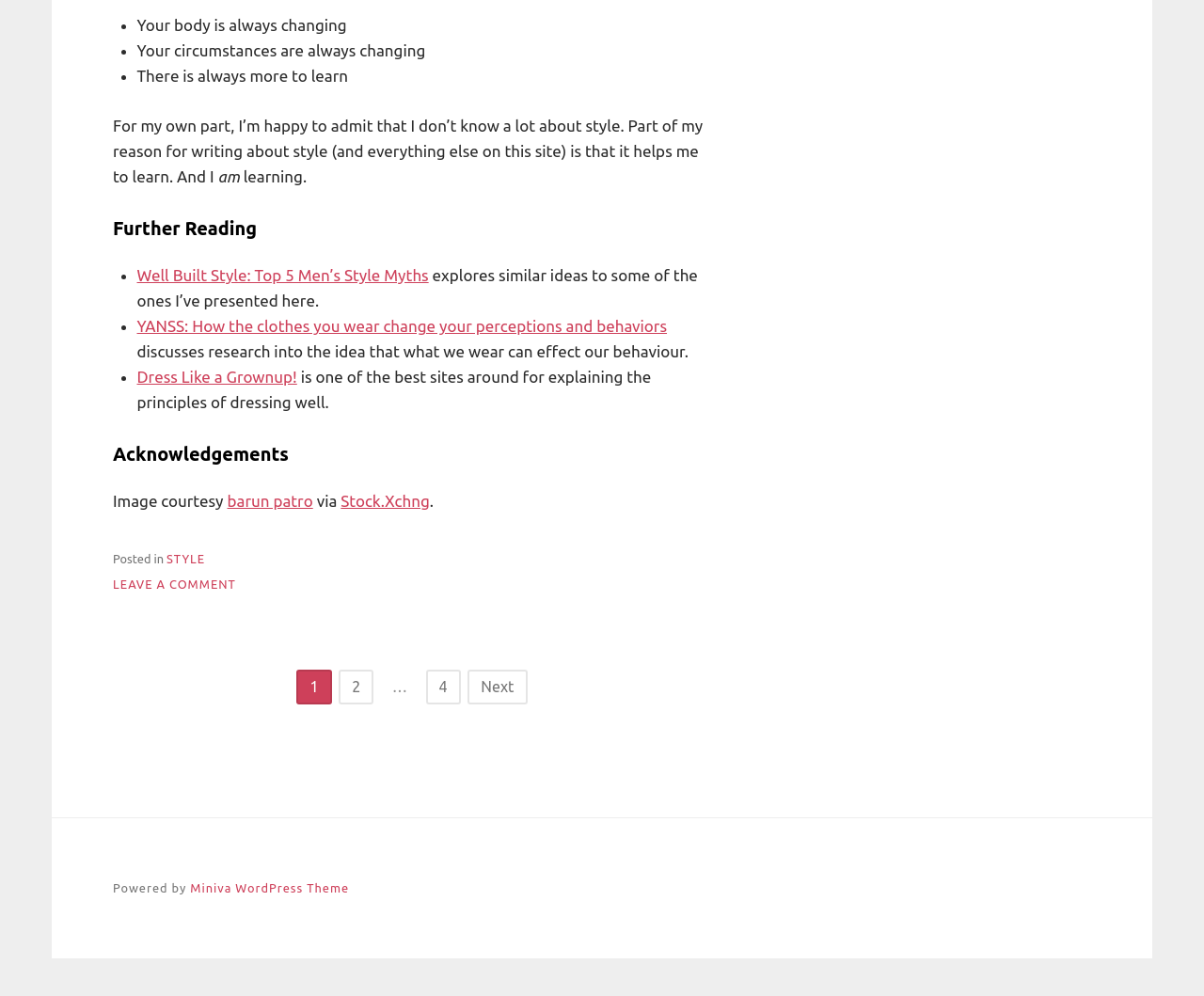Determine the bounding box coordinates of the clickable area required to perform the following instruction: "Click on 'Dress Like a Grownup!' ". The coordinates should be represented as four float numbers between 0 and 1: [left, top, right, bottom].

[0.114, 0.369, 0.247, 0.387]